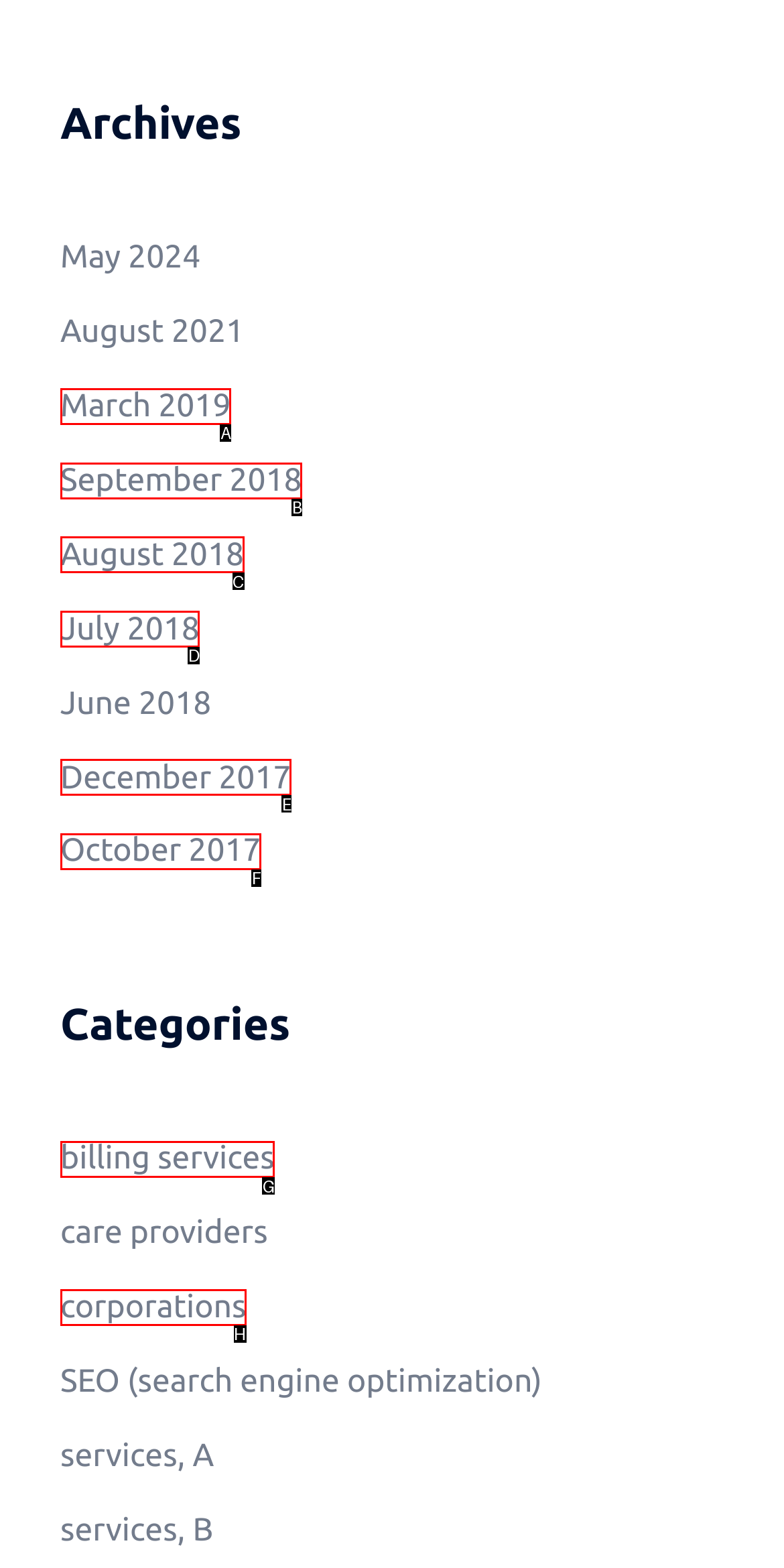Please indicate which HTML element should be clicked to fulfill the following task: browse categories for billing services. Provide the letter of the selected option.

G